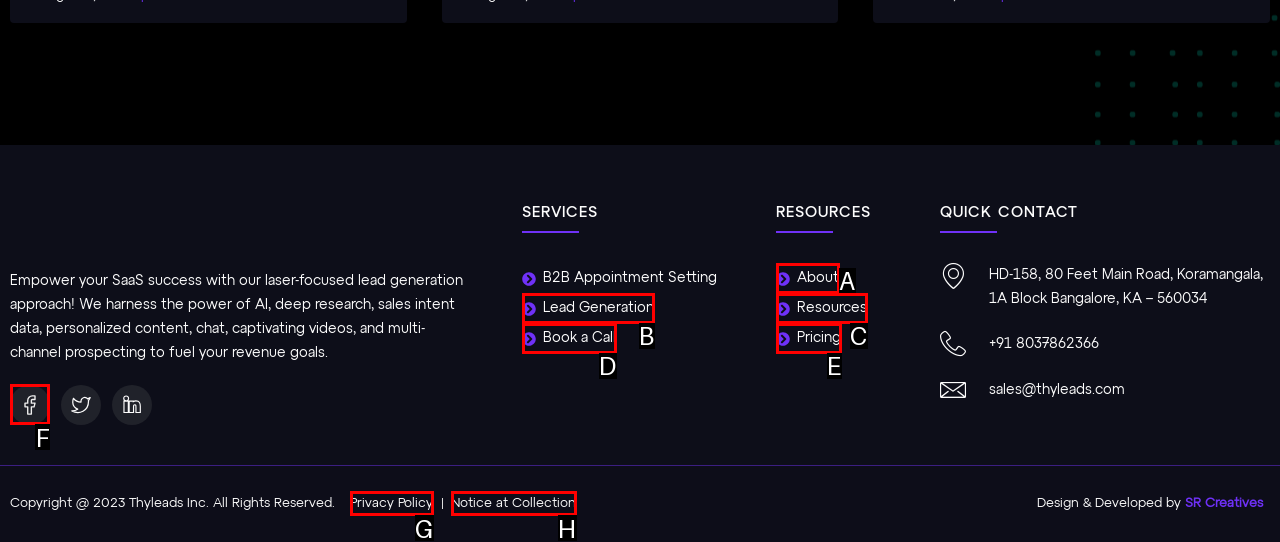For the task: Click the 'Post Comment' button, specify the letter of the option that should be clicked. Answer with the letter only.

None